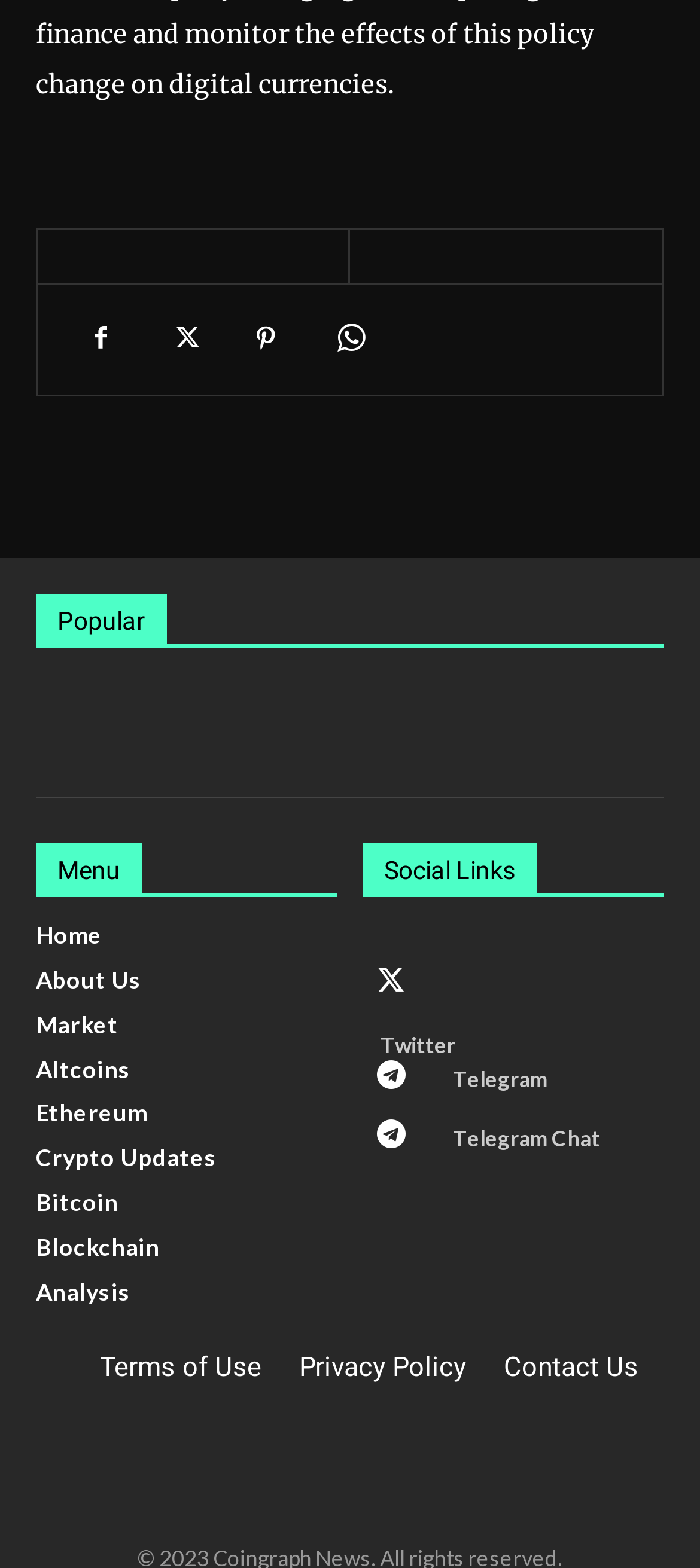Find the bounding box coordinates for the area that should be clicked to accomplish the instruction: "Go to Twitter".

[0.544, 0.658, 0.651, 0.677]